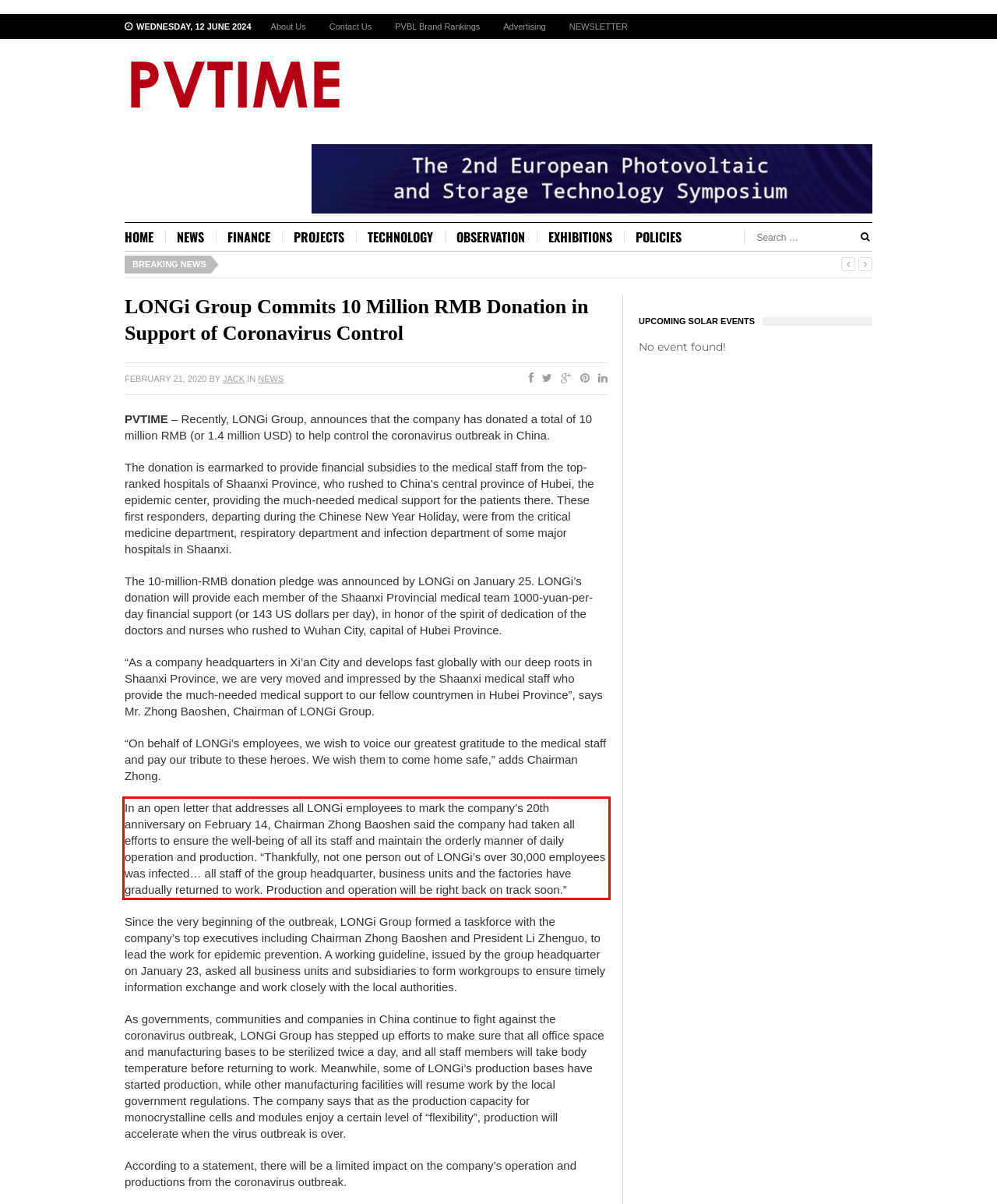Given a webpage screenshot with a red bounding box, perform OCR to read and deliver the text enclosed by the red bounding box.

In an open letter that addresses all LONGi employees to mark the company’s 20th anniversary on February 14, Chairman Zhong Baoshen said the company had taken all efforts to ensure the well-being of all its staff and maintain the orderly manner of daily operation and production. “Thankfully, not one person out of LONGi’s over 30,000 employees was infected… all staff of the group headquarter, business units and the factories have gradually returned to work. Production and operation will be right back on track soon.”